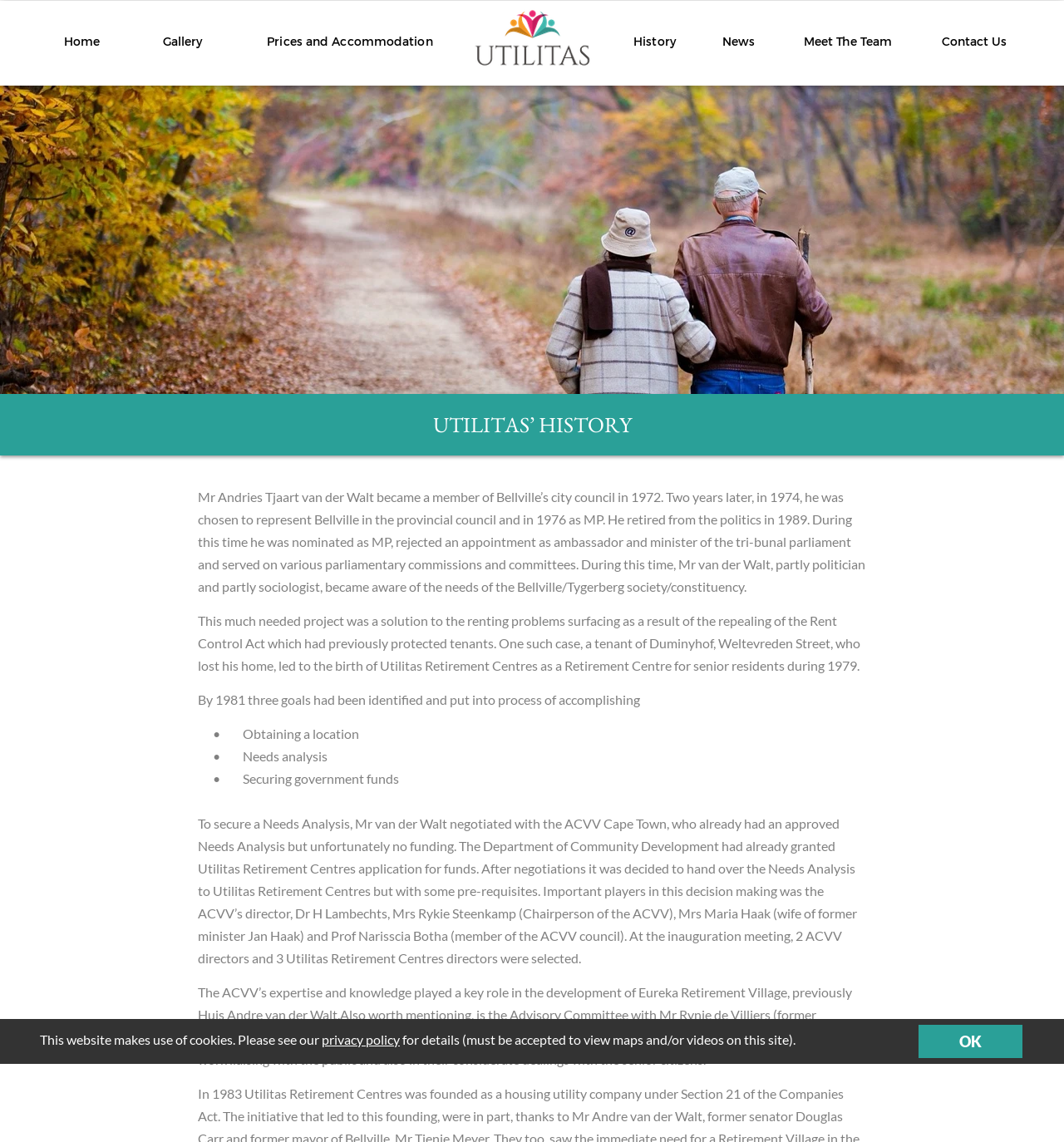Answer the question in one word or a short phrase:
Who was the director of the ACVV?

Dr H Lambechts